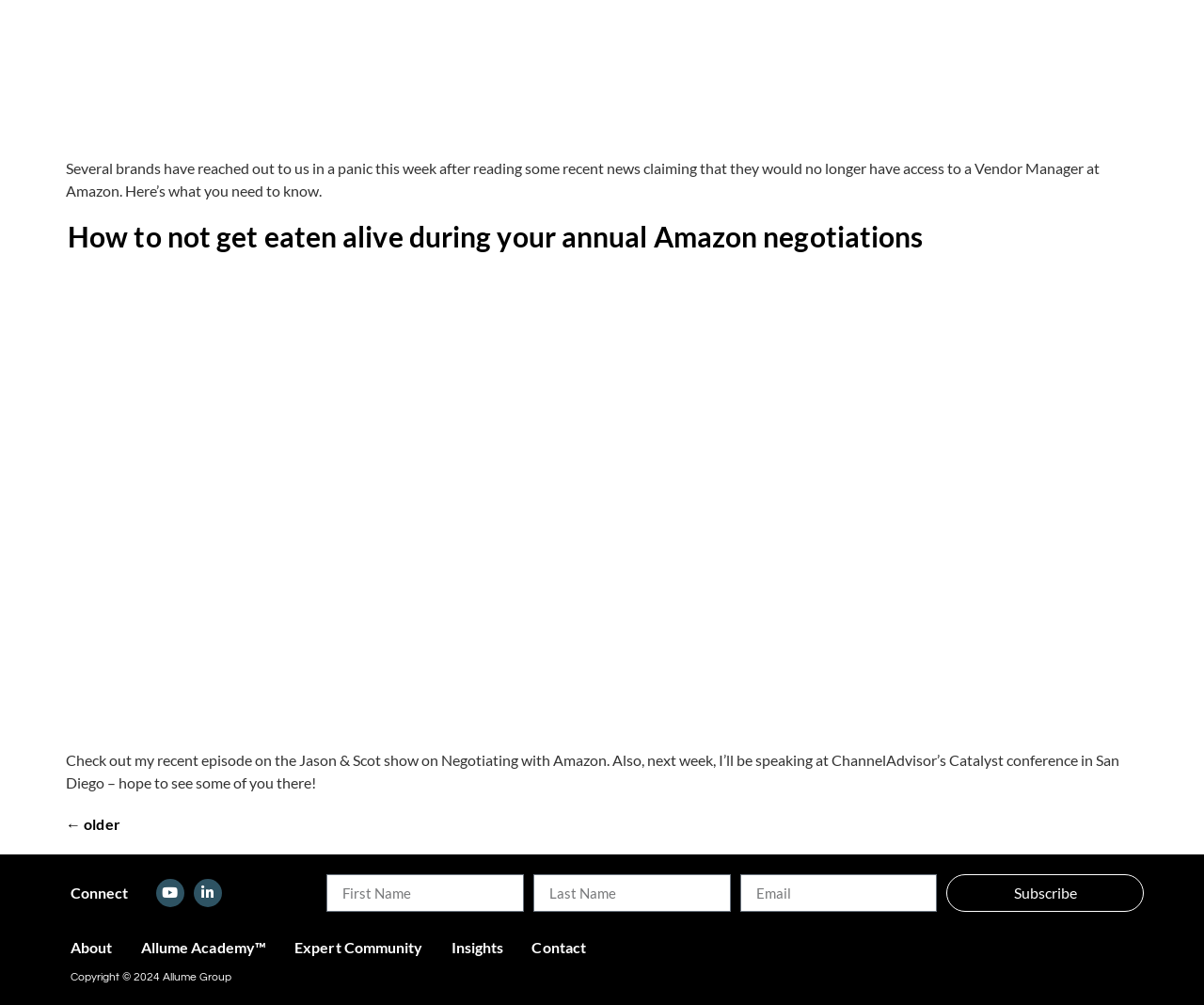Identify the bounding box coordinates for the element you need to click to achieve the following task: "Read the article 'How to not get eaten alive during your annual Amazon negotiations'". The coordinates must be four float values ranging from 0 to 1, formatted as [left, top, right, bottom].

[0.055, 0.214, 0.945, 0.257]